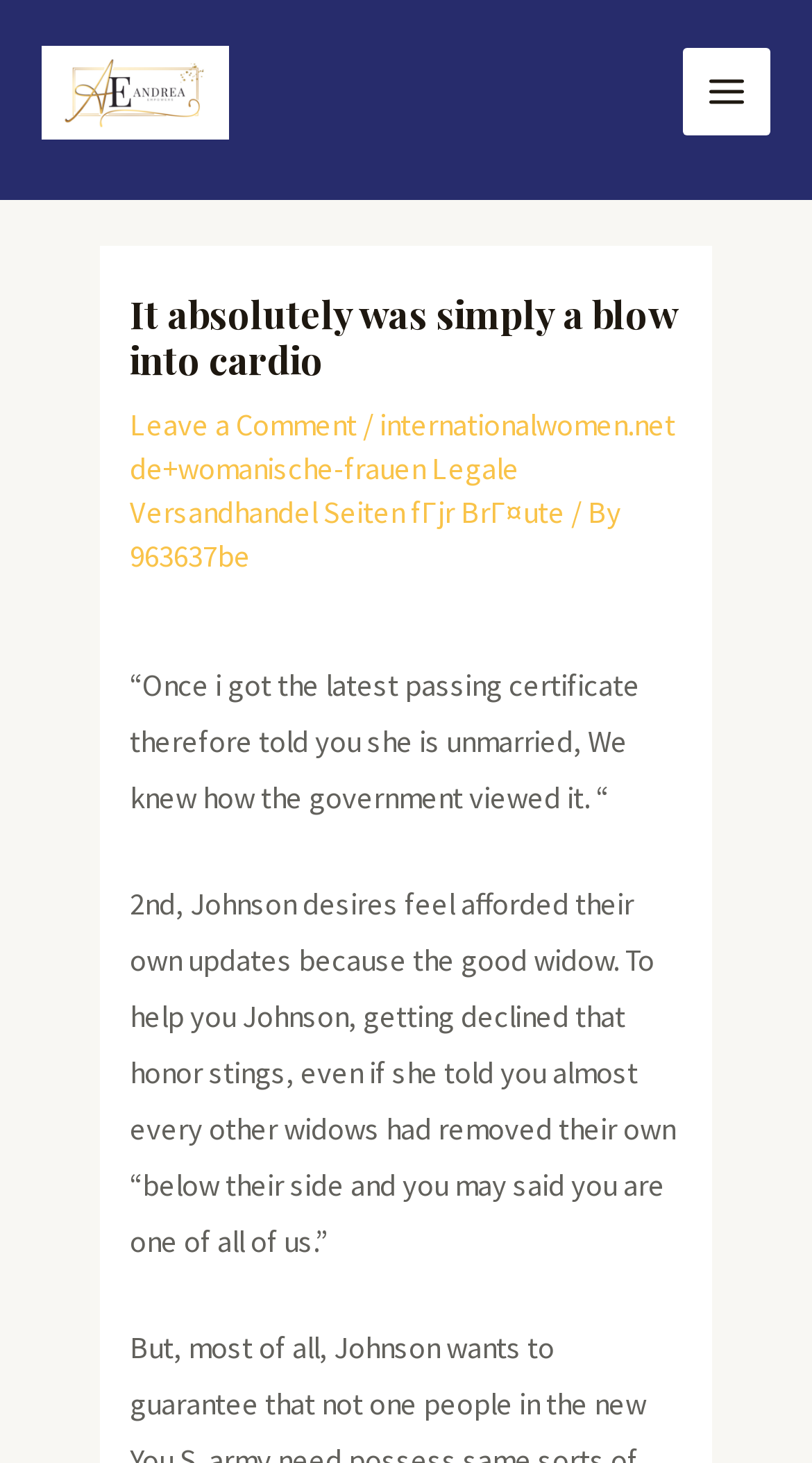What is the author's tone in the article?
Using the image as a reference, answer with just one word or a short phrase.

Empathetic